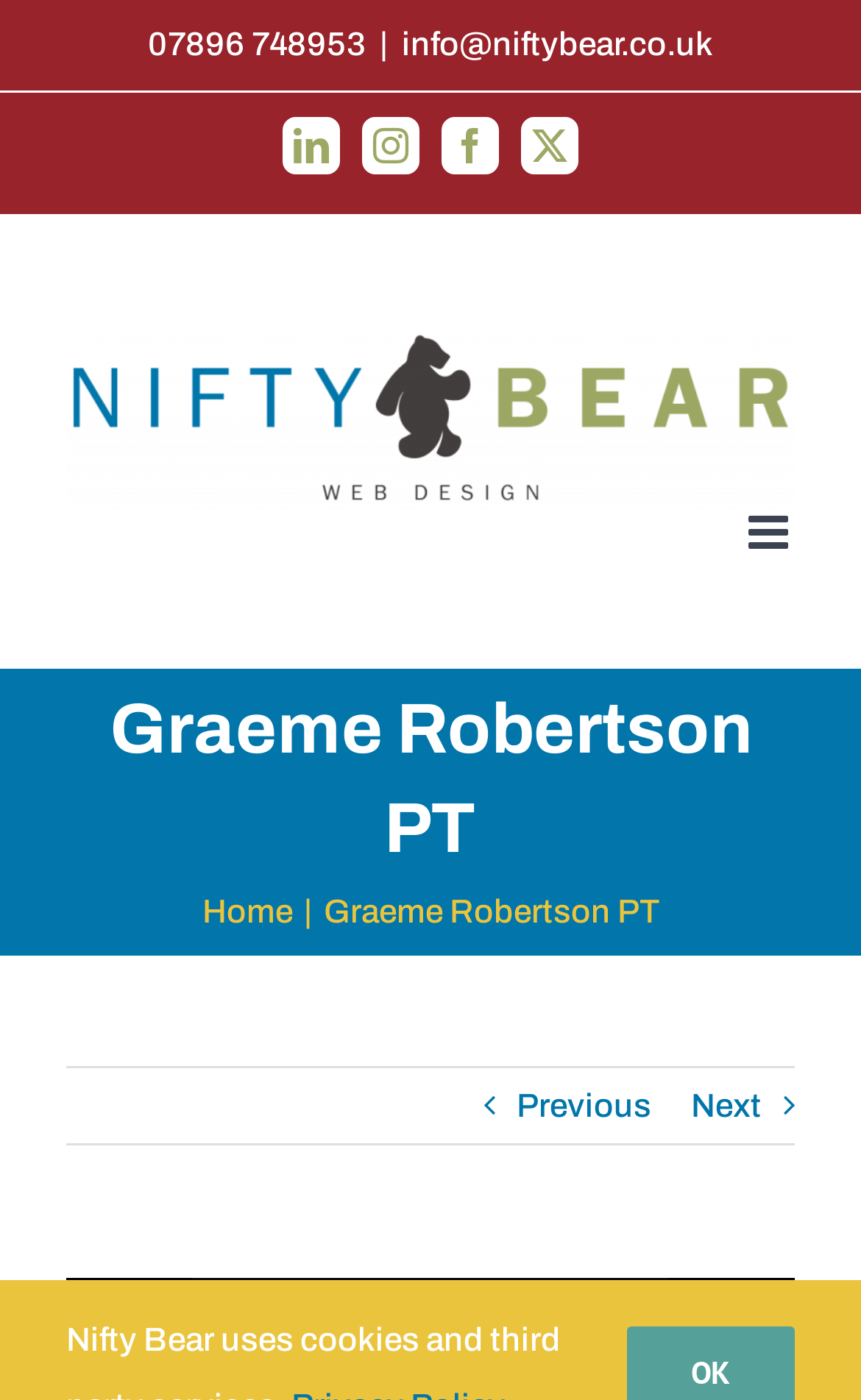Use a single word or phrase to answer the question: How many navigation links are there in the page title bar?

3